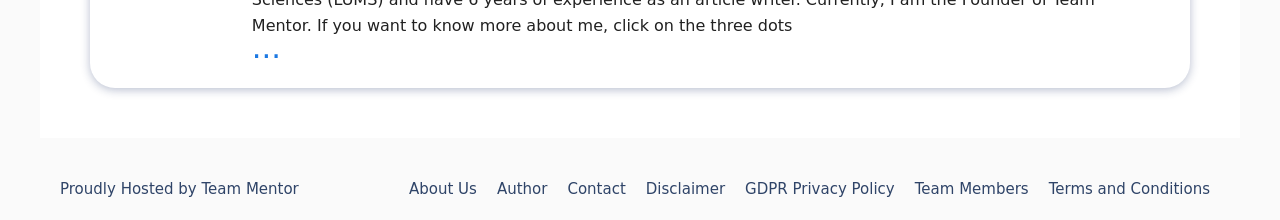Using the provided description: "Terms and Conditions", find the bounding box coordinates of the corresponding UI element. The output should be four float numbers between 0 and 1, in the format [left, top, right, bottom].

[0.819, 0.818, 0.945, 0.9]